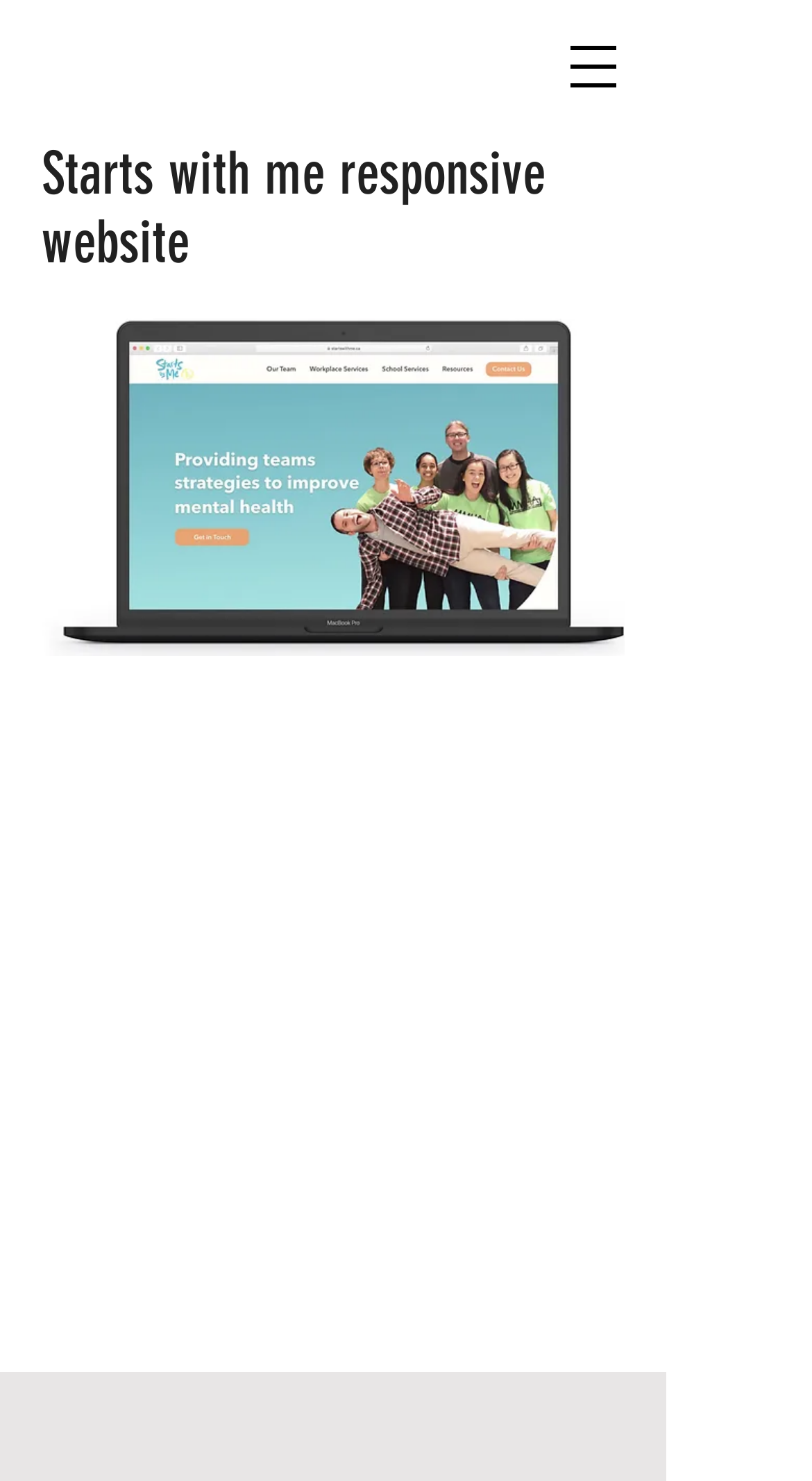Locate and generate the text content of the webpage's heading.

Starts with me responsive website